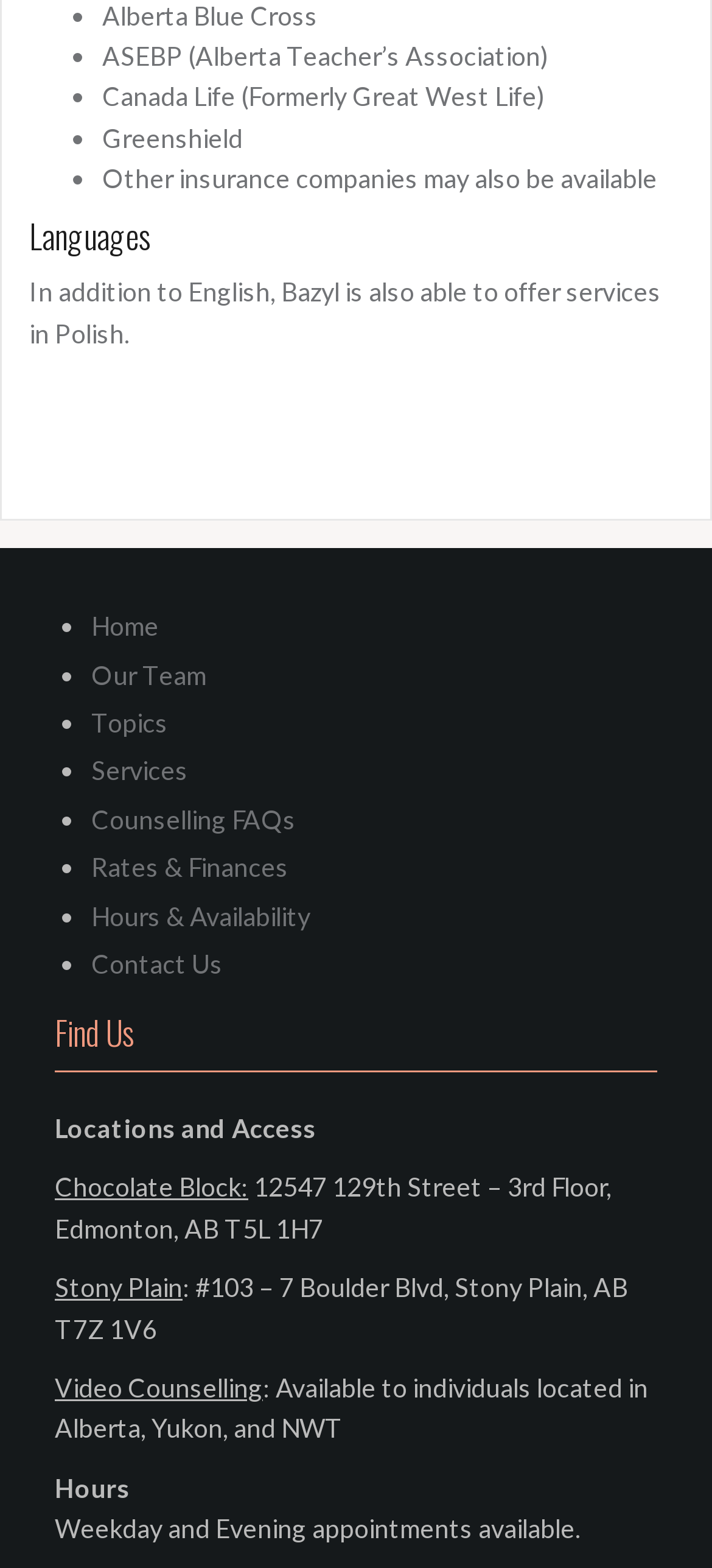Determine the bounding box coordinates of the element that should be clicked to execute the following command: "Click on Our Team".

[0.128, 0.42, 0.29, 0.44]